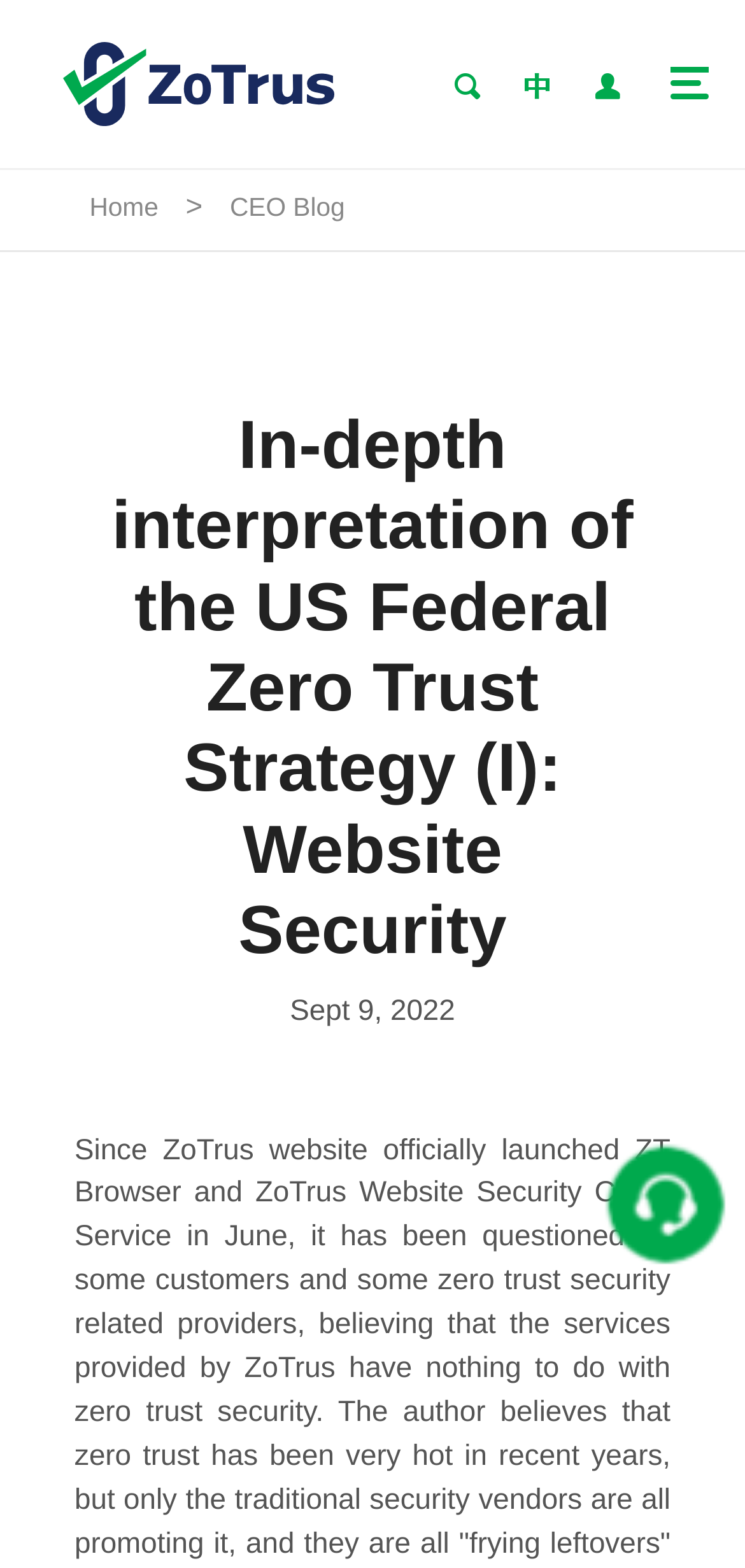How many social media links are present?
Please answer the question with a detailed and comprehensive explanation.

I counted the number of social media links by looking at the link elements with OCR text '', '', and ''. These icons are commonly used to represent social media platforms, so I inferred that they are social media links.